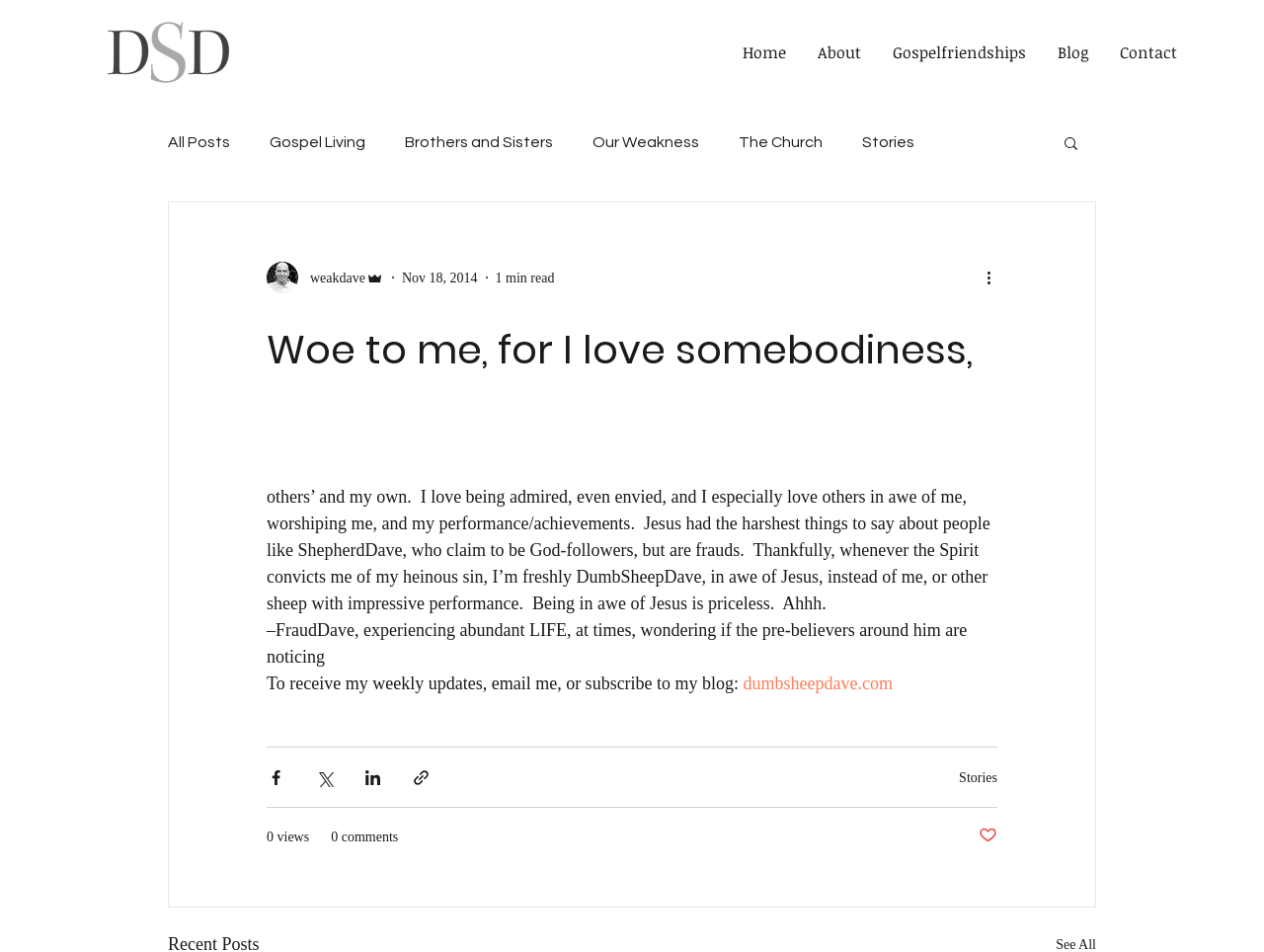Please locate the bounding box coordinates for the element that should be clicked to achieve the following instruction: "Click the 'Home' link". Ensure the coordinates are given as four float numbers between 0 and 1, i.e., [left, top, right, bottom].

[0.575, 0.037, 0.634, 0.073]